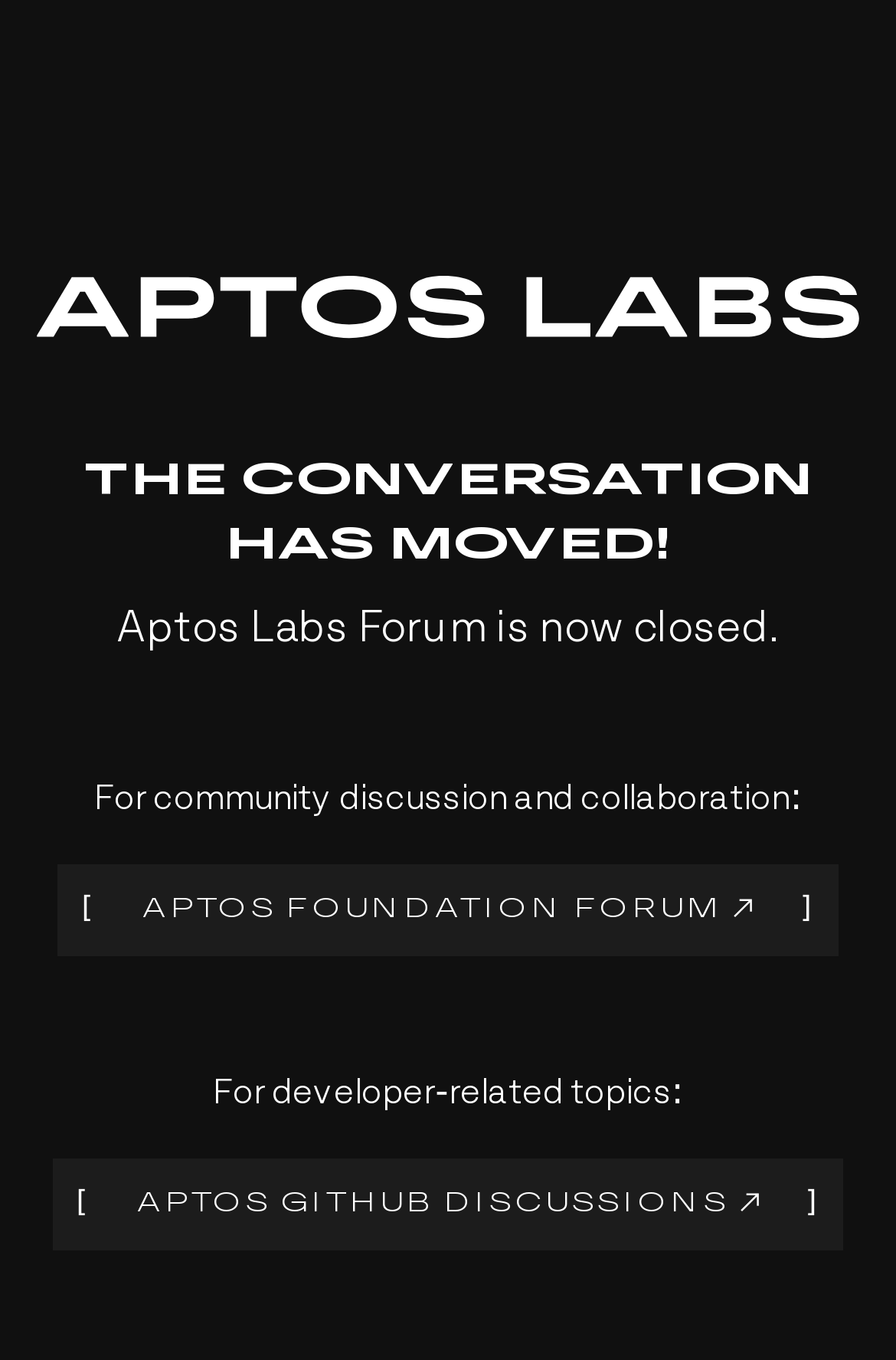Determine the main heading of the webpage and generate its text.

THE CONVERSATION HAS MOVED!